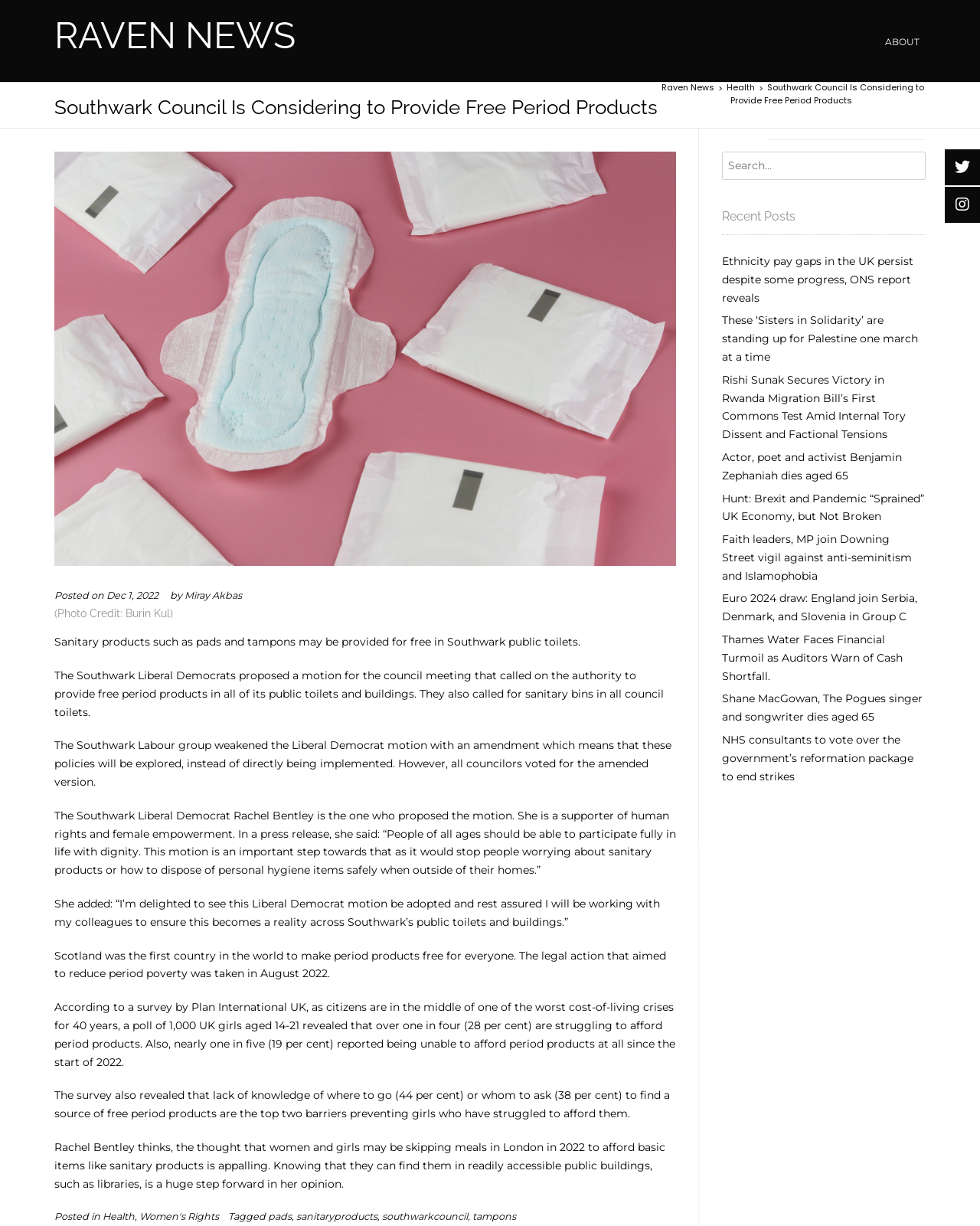Explain the features and main sections of the webpage comprehensively.

The webpage is a news article from Raven News, with the title "Southwark Council Is Considering to Provide Free Period Products". At the top of the page, there is a heading "RAVEN NEWS" and a link to the news website. Below this, there is a navigation menu with links to "ABOUT" and other sections.

The main article is divided into sections, with headings and paragraphs of text. The article discusses a proposal by the Southwark Liberal Democrats to provide free period products in public toilets and buildings, and how the council has voted to explore this idea. The article also quotes Rachel Bentley, the proposer of the motion, and mentions the issue of period poverty in the UK.

To the right of the article, there is a sidebar with a search box and a heading "Recent Posts". Below this, there are links to several other news articles, including ones about ethnicity pay gaps, Palestine, and Brexit.

At the bottom of the page, there is a footer section with links to categories such as "Health" and "Women's Rights", as well as tags related to the article, including "pads", "sanitary products", and "tampons".